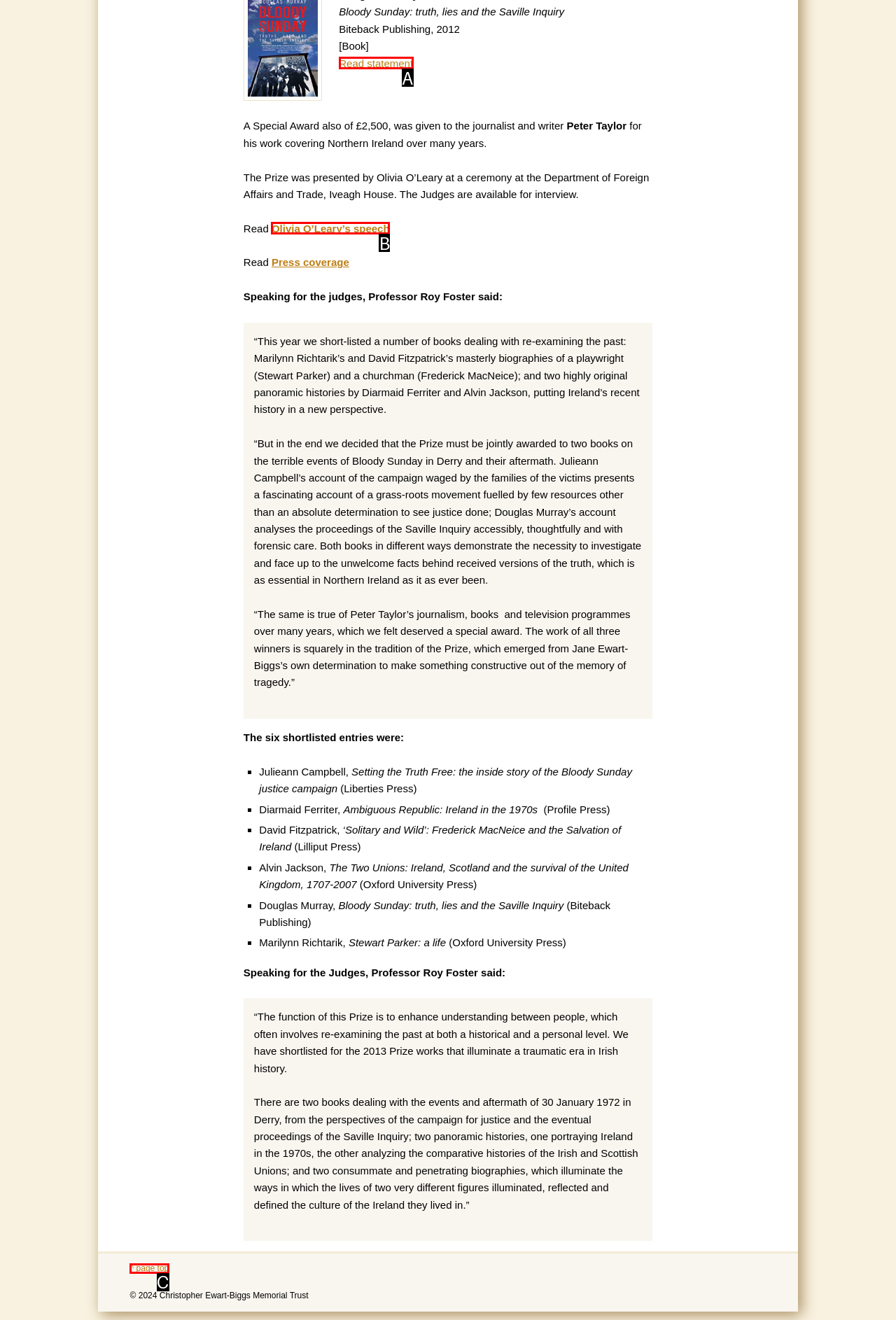From the given choices, determine which HTML element aligns with the description: ^ page top Respond with the letter of the appropriate option.

C